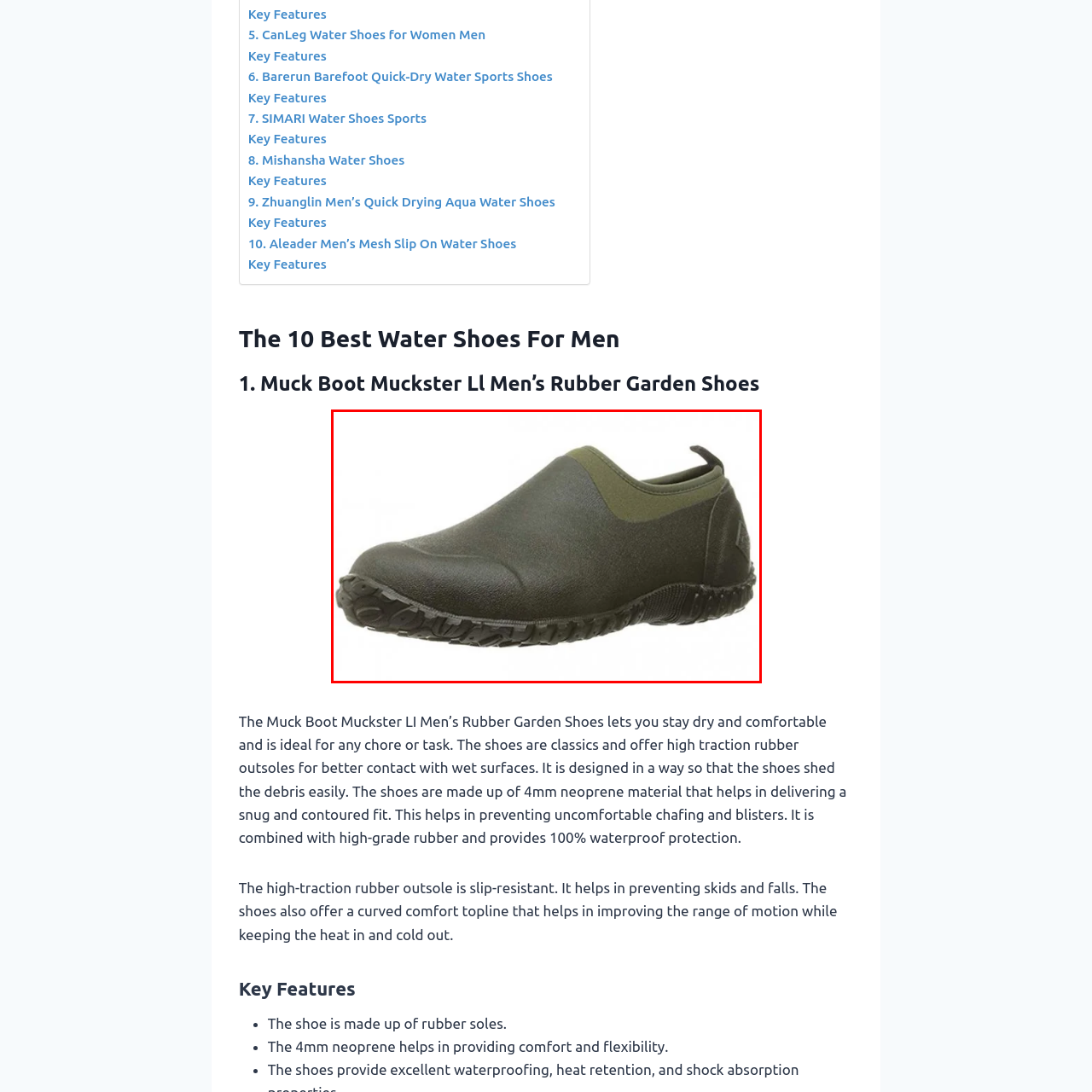Give a detailed description of the image area outlined by the red box.

The image features the Muck Boot Muckster II Men's Rubber Garden Shoes, designed for durability and comfort. These slip-on shoes showcase a sleek, dark green exterior crafted from high-quality rubber, ensuring they are waterproof and perfect for outdoor chores. The construction includes a 4mm neoprene upper, providing a snug fit while preventing chafing and blisters. The high-traction rubber outsole offers excellent grip on wet surfaces, enhancing safety during use. With a minimalist design, these shoes are both functional and stylish, making them ideal for various tasks in both garden and outdoor environments.